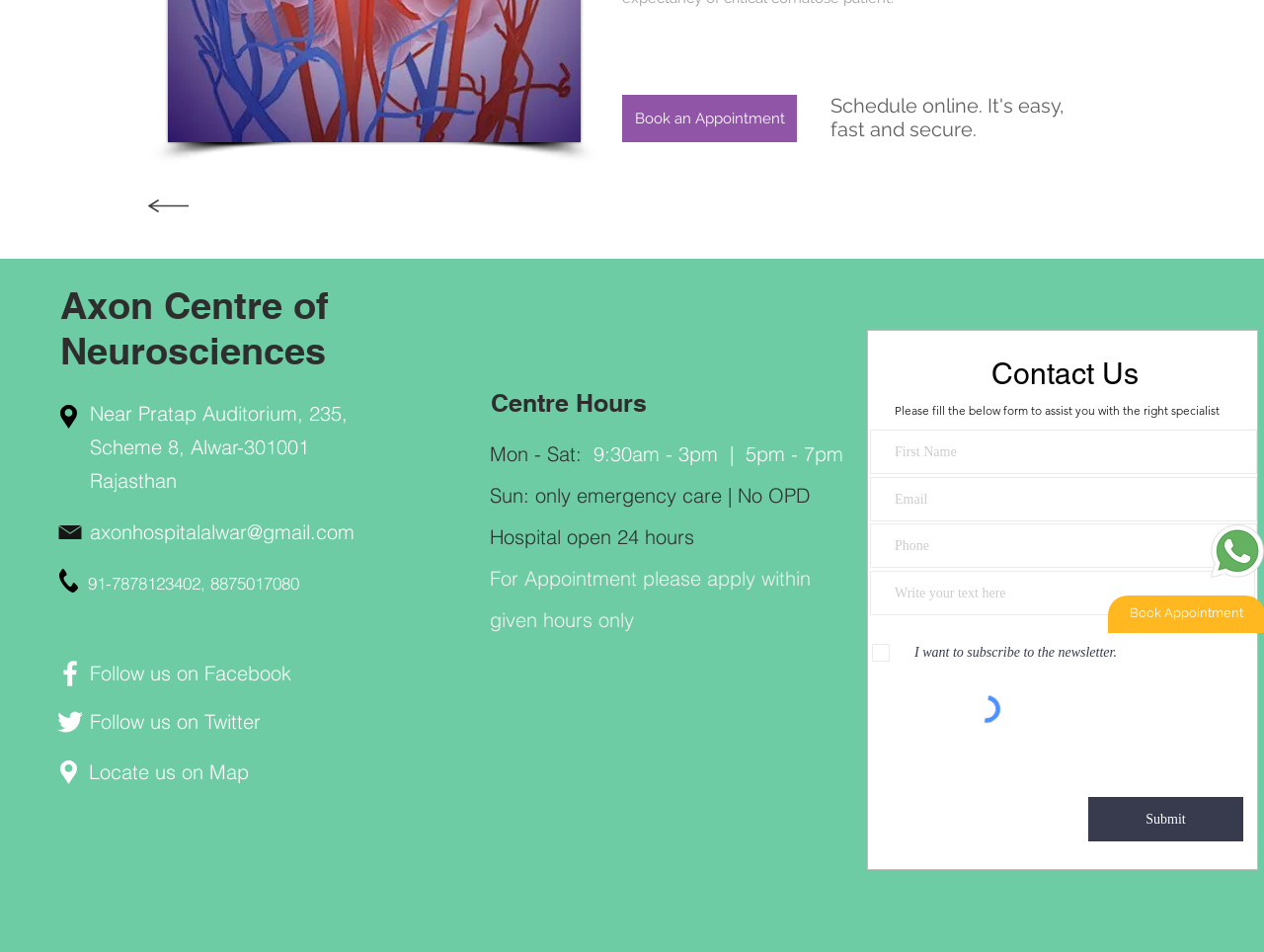Find the bounding box of the web element that fits this description: "Book an Appointment".

[0.492, 0.1, 0.63, 0.149]